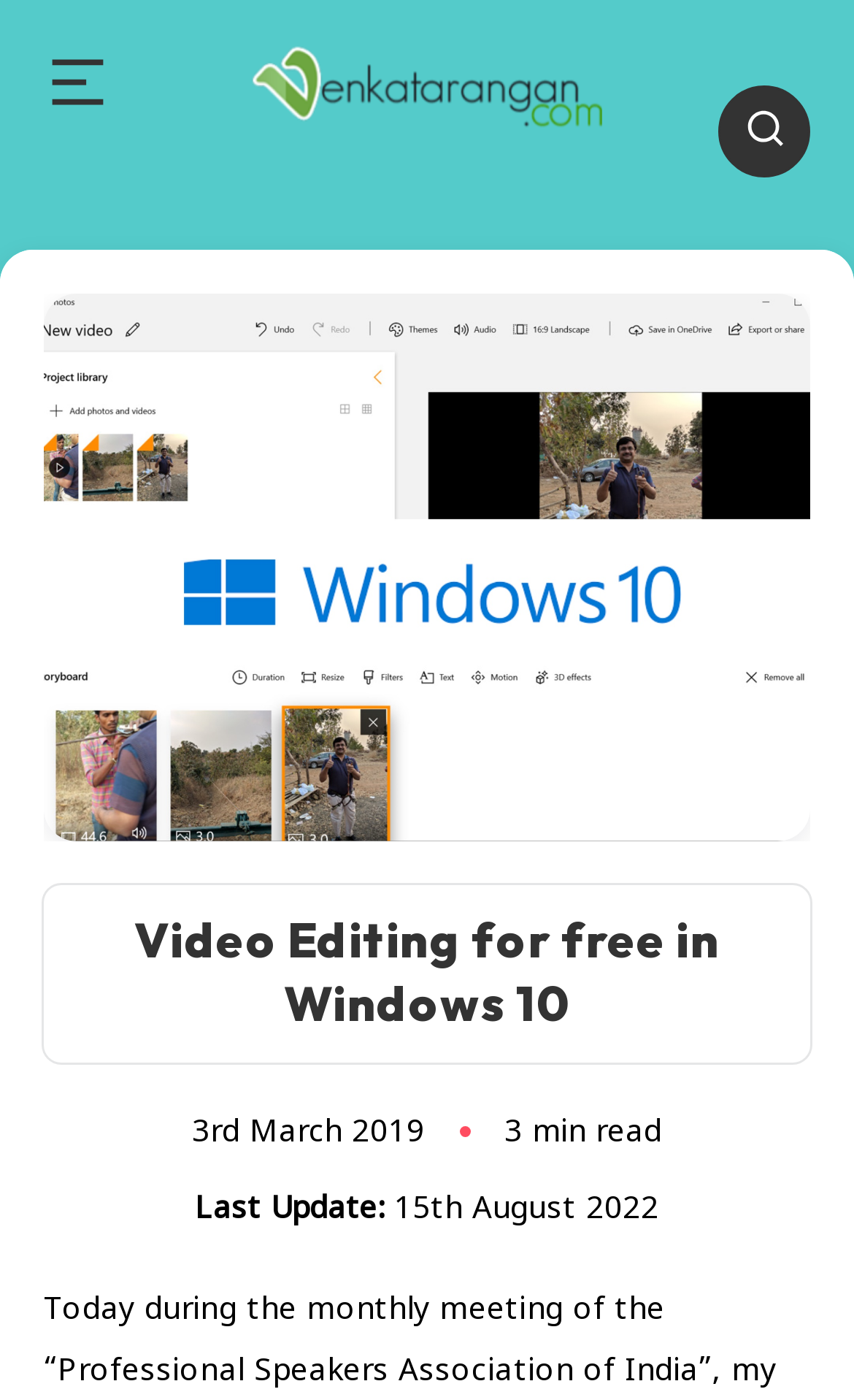How long does it take to read the article?
Please craft a detailed and exhaustive response to the question.

I found the answer by looking at the text located below the main heading, which says '3 min read'. This indicates that the article can be read in 3 minutes.